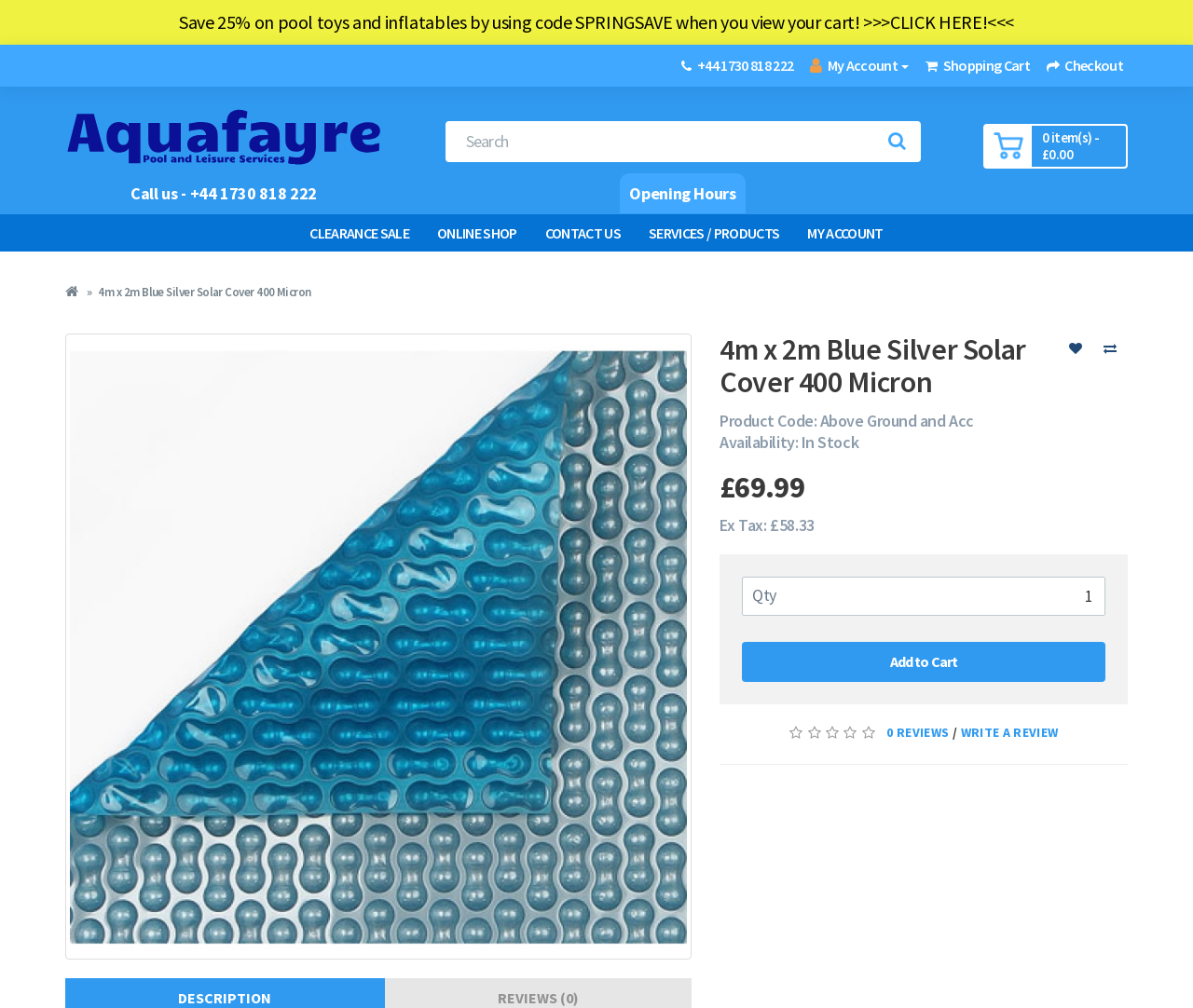Based on the image, please respond to the question with as much detail as possible:
What is the function of the button with the '' icon?

I found the function of the button by looking at the button element that contains the '' icon and is located next to the textbox with the placeholder 'Search'.